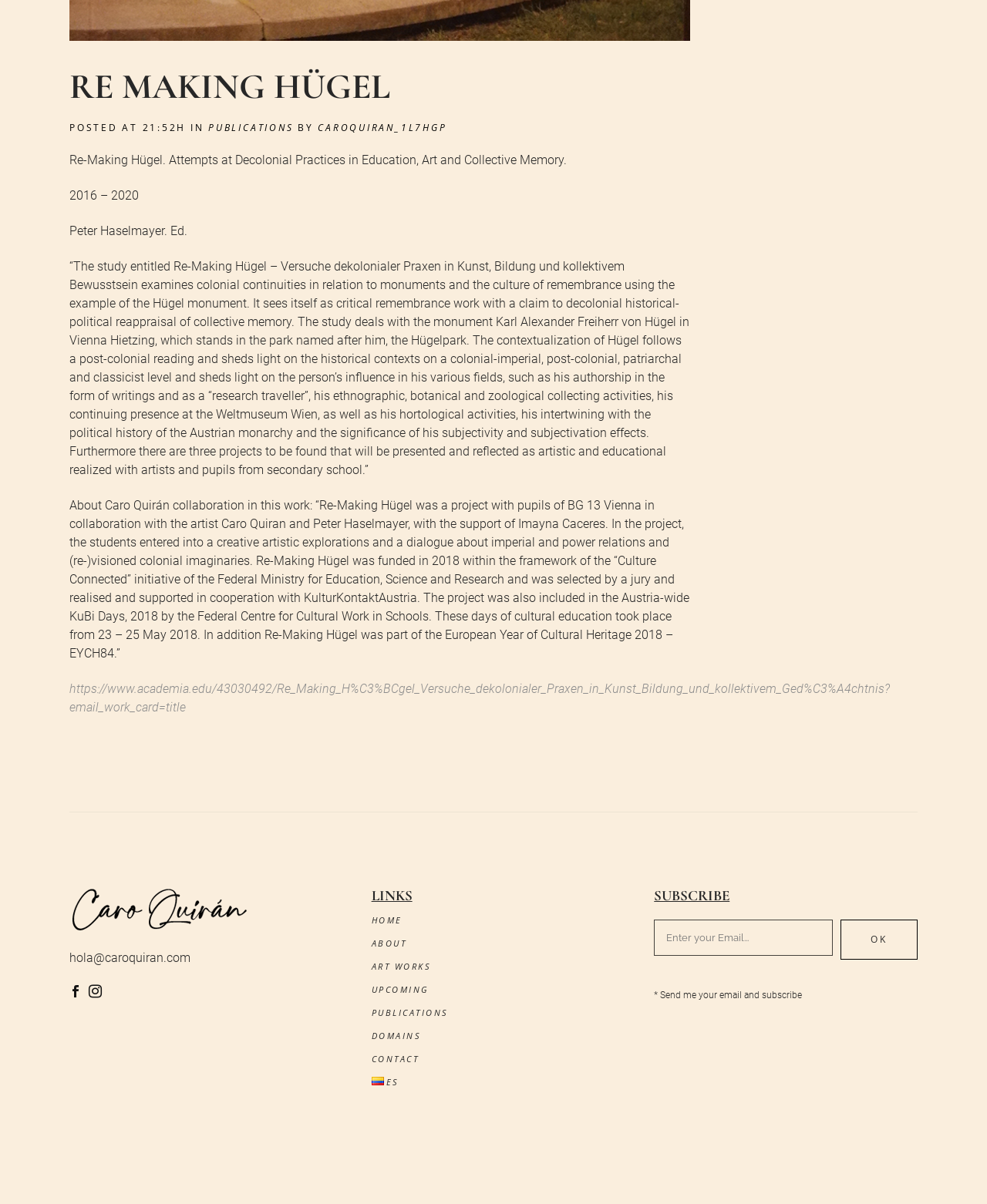Respond with a single word or short phrase to the following question: 
What is the name of the artist who collaborated on the project 'Re-Making Hügel'?

Caro Quirán